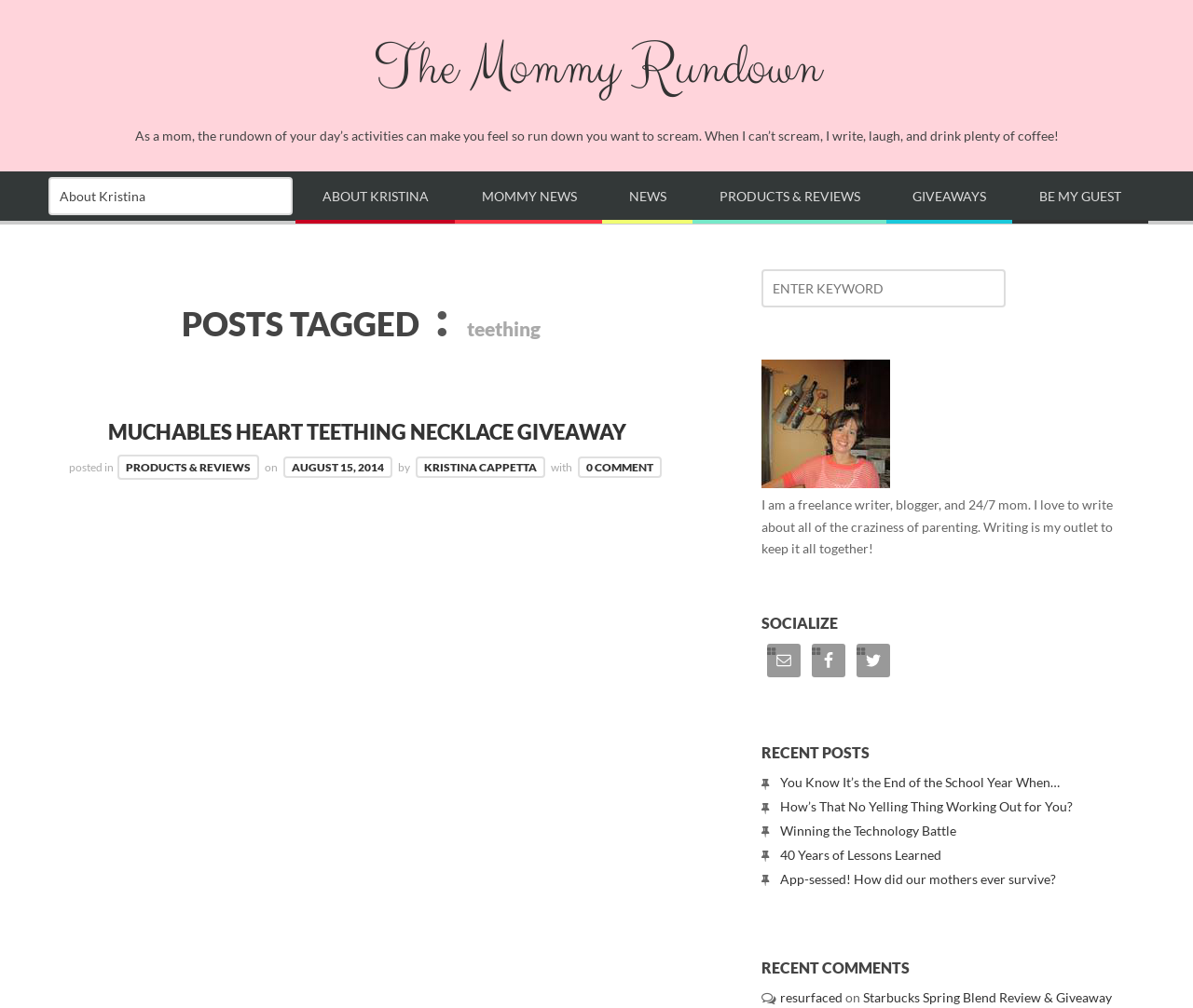Please identify the bounding box coordinates of the element on the webpage that should be clicked to follow this instruction: "Check recent posts". The bounding box coordinates should be given as four float numbers between 0 and 1, formatted as [left, top, right, bottom].

[0.638, 0.736, 0.95, 0.758]